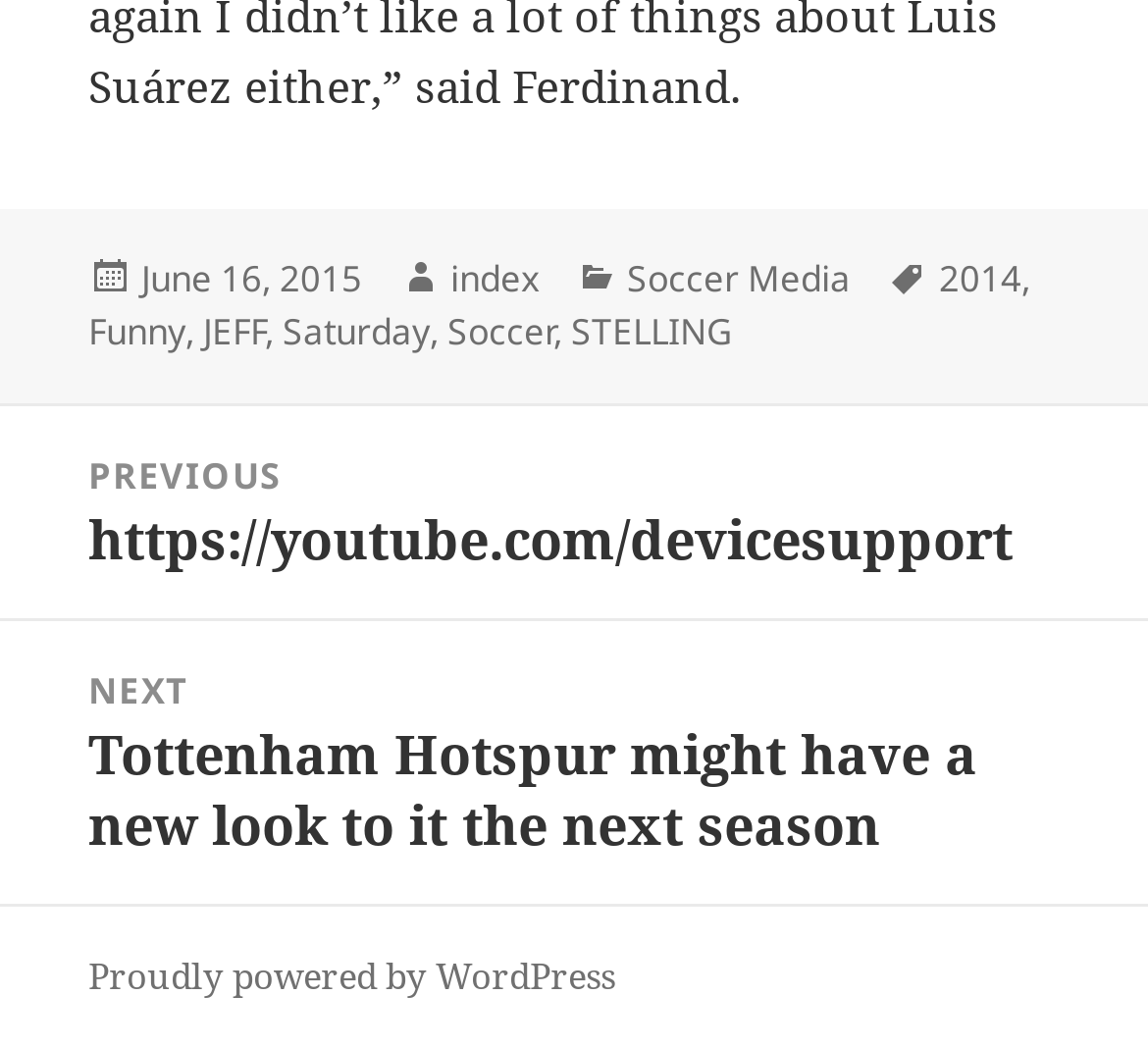Find the bounding box coordinates corresponding to the UI element with the description: "Proudly powered by WordPress". The coordinates should be formatted as [left, top, right, bottom], with values as floats between 0 and 1.

[0.077, 0.907, 0.536, 0.957]